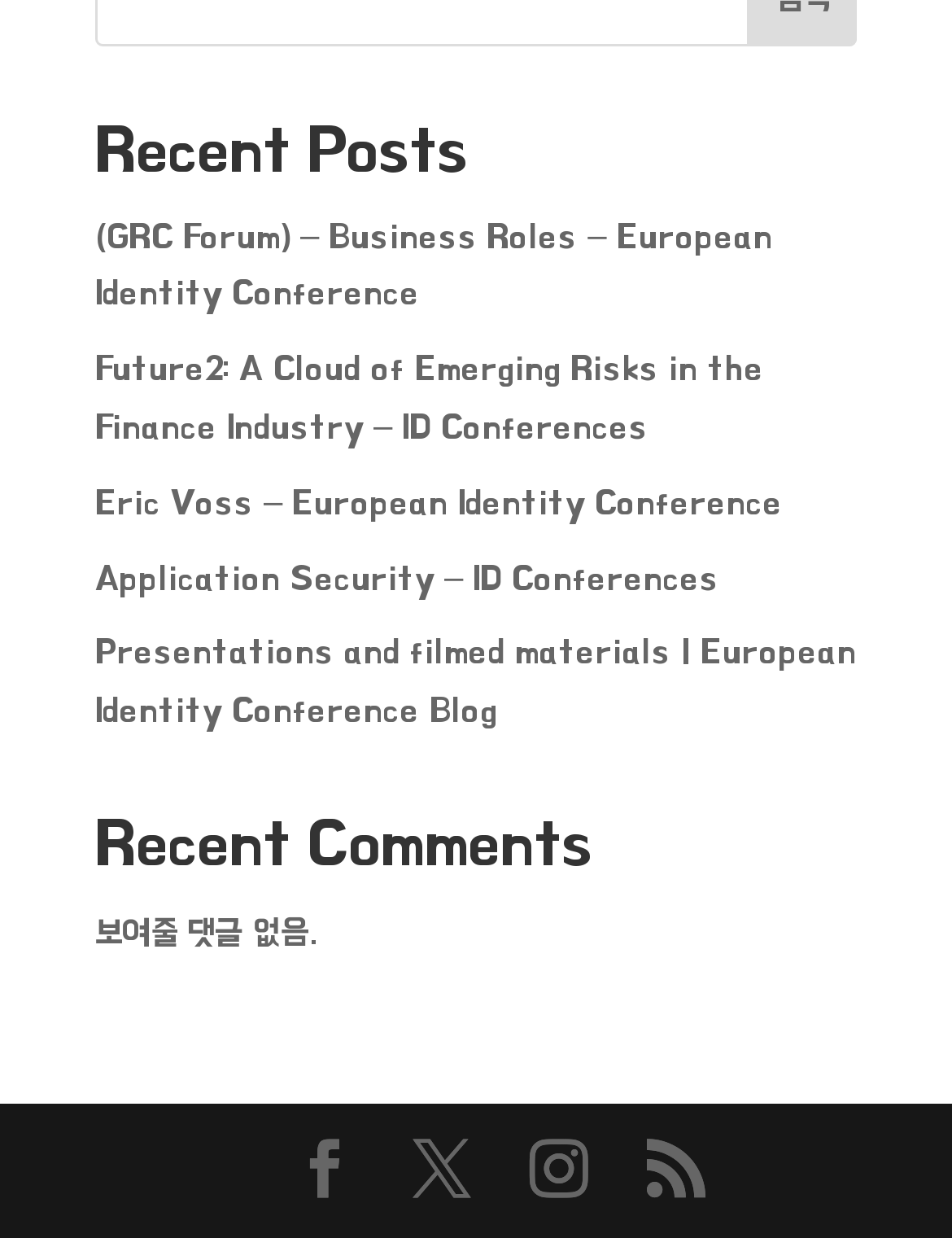What is the category of the first post?
Please provide a detailed and comprehensive answer to the question.

The first link on the webpage is '(GRC Forum) – Business Roles – European Identity Conference', so the category of the first post is GRC Forum.